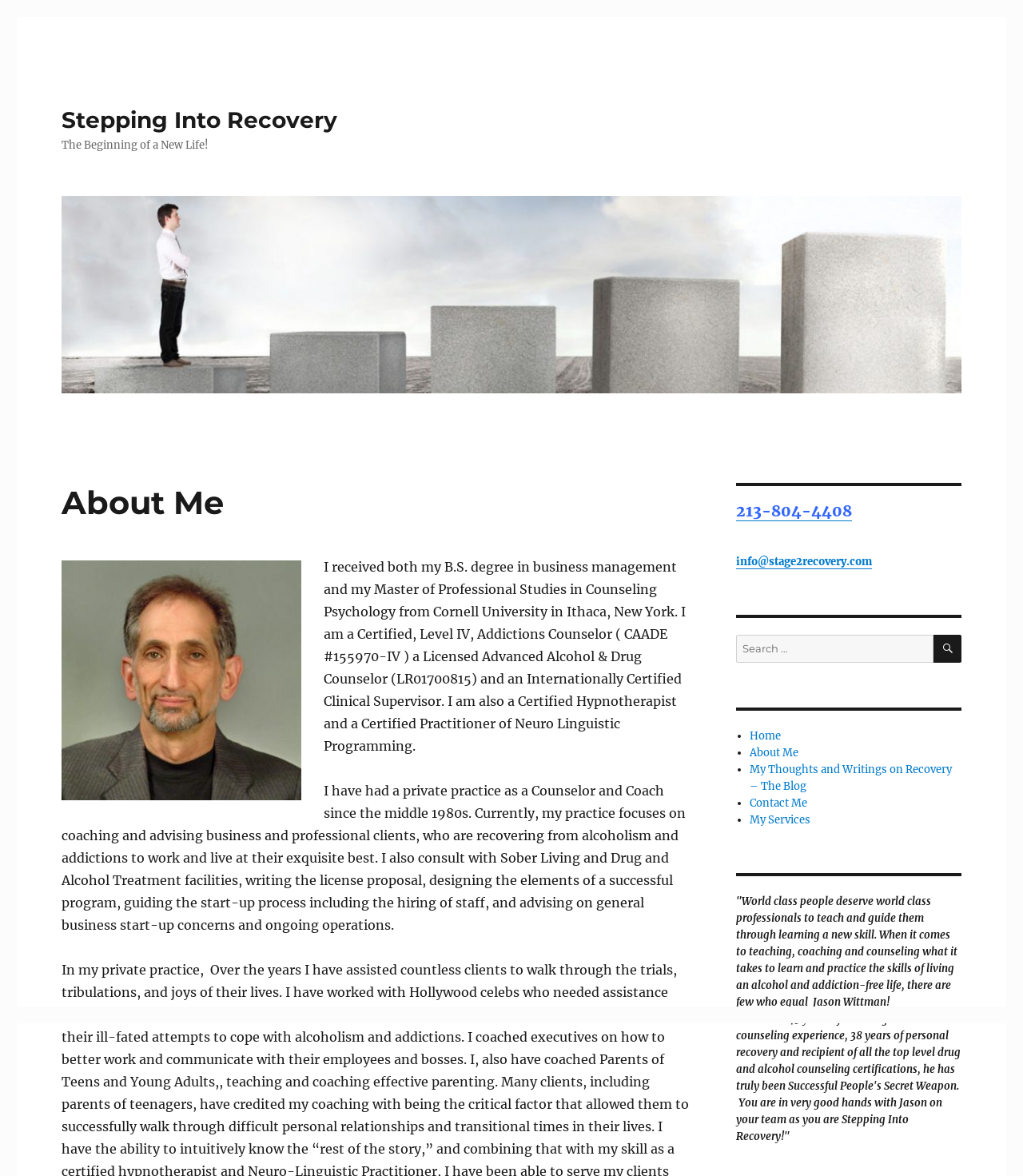Locate the bounding box coordinates of the segment that needs to be clicked to meet this instruction: "Go to the 'Home' page".

[0.733, 0.62, 0.763, 0.631]